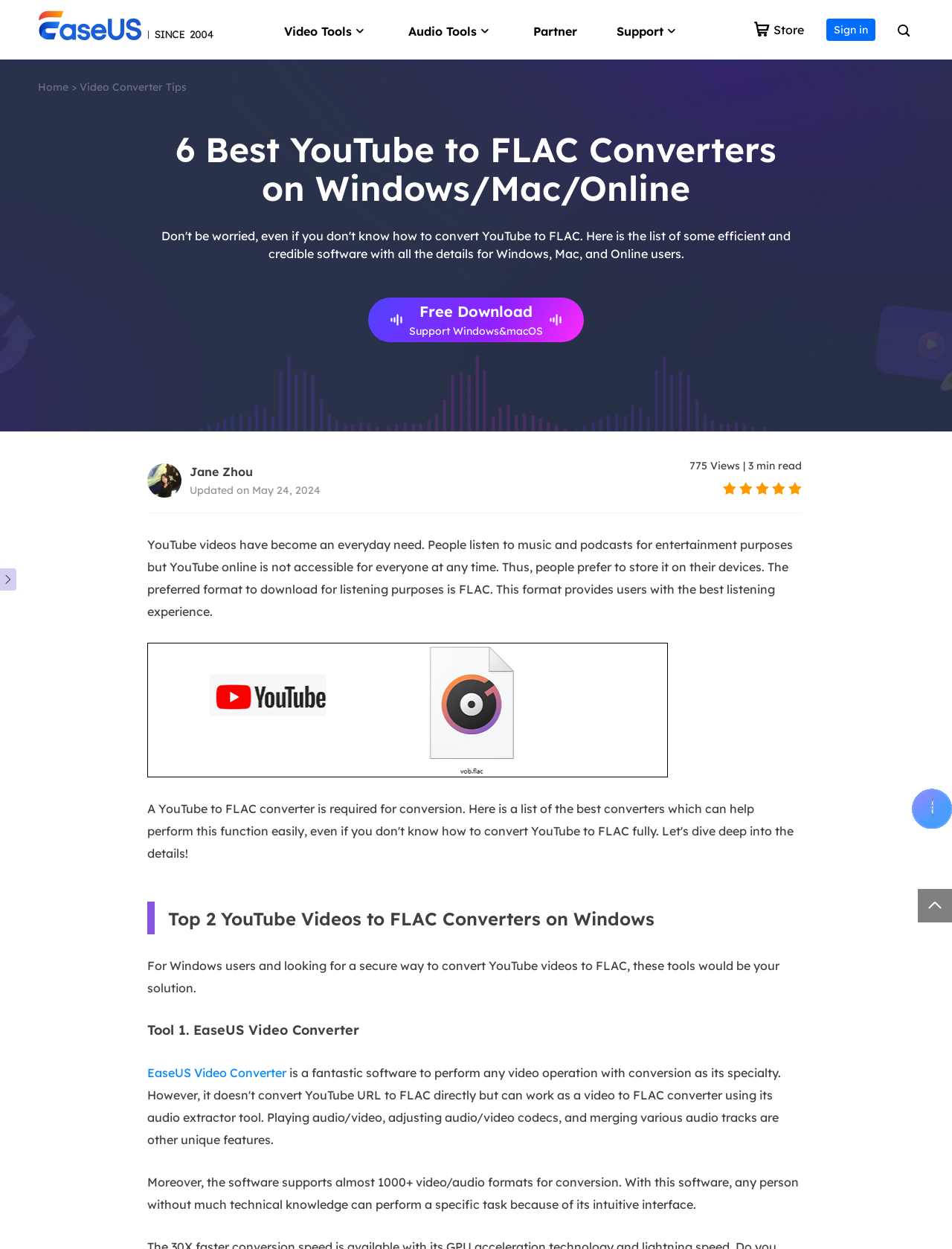Please identify the bounding box coordinates for the region that you need to click to follow this instruction: "Sign in".

[0.868, 0.015, 0.919, 0.033]